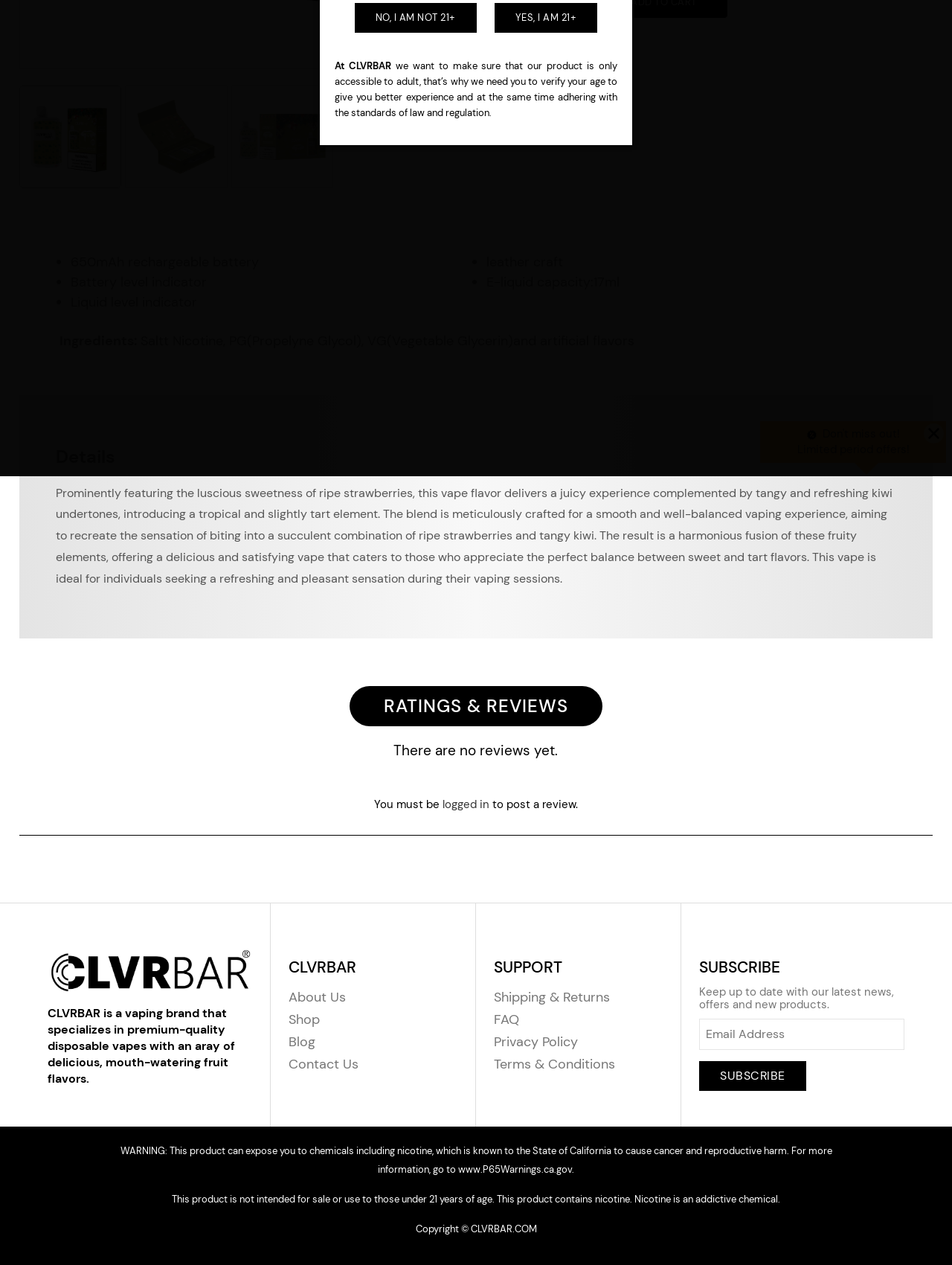Extract the bounding box coordinates for the HTML element that matches this description: "Shipping & Returns". The coordinates should be four float numbers between 0 and 1, i.e., [left, top, right, bottom].

[0.519, 0.779, 0.696, 0.797]